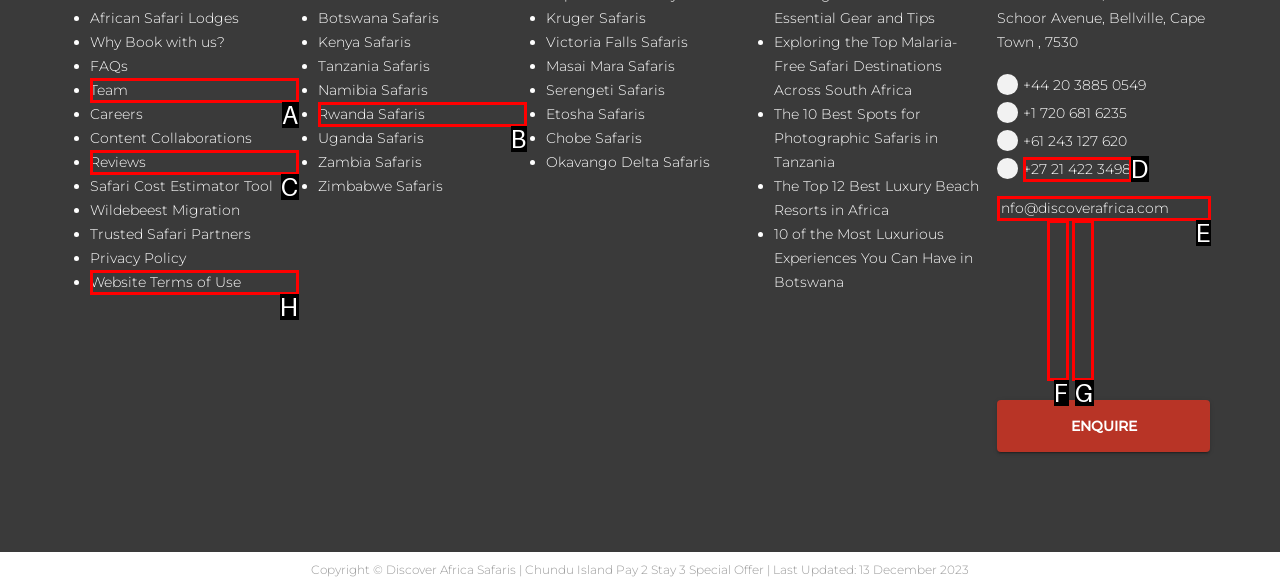From the choices provided, which HTML element best fits the description: parent_node: +44 20 3885 0549? Answer with the appropriate letter.

F